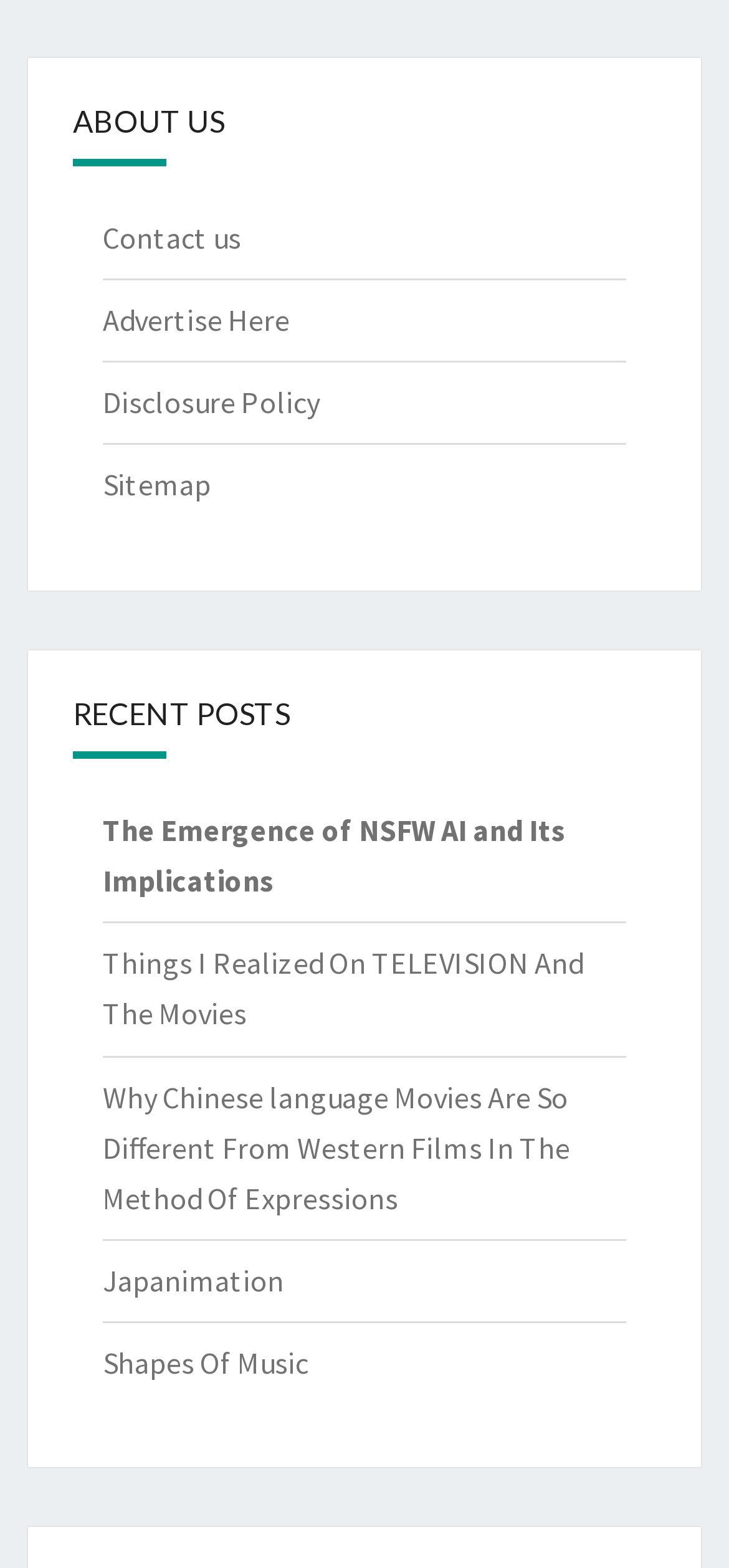Can you find the bounding box coordinates for the element to click on to achieve the instruction: "read recent post about NSFW AI"?

[0.141, 0.517, 0.777, 0.573]